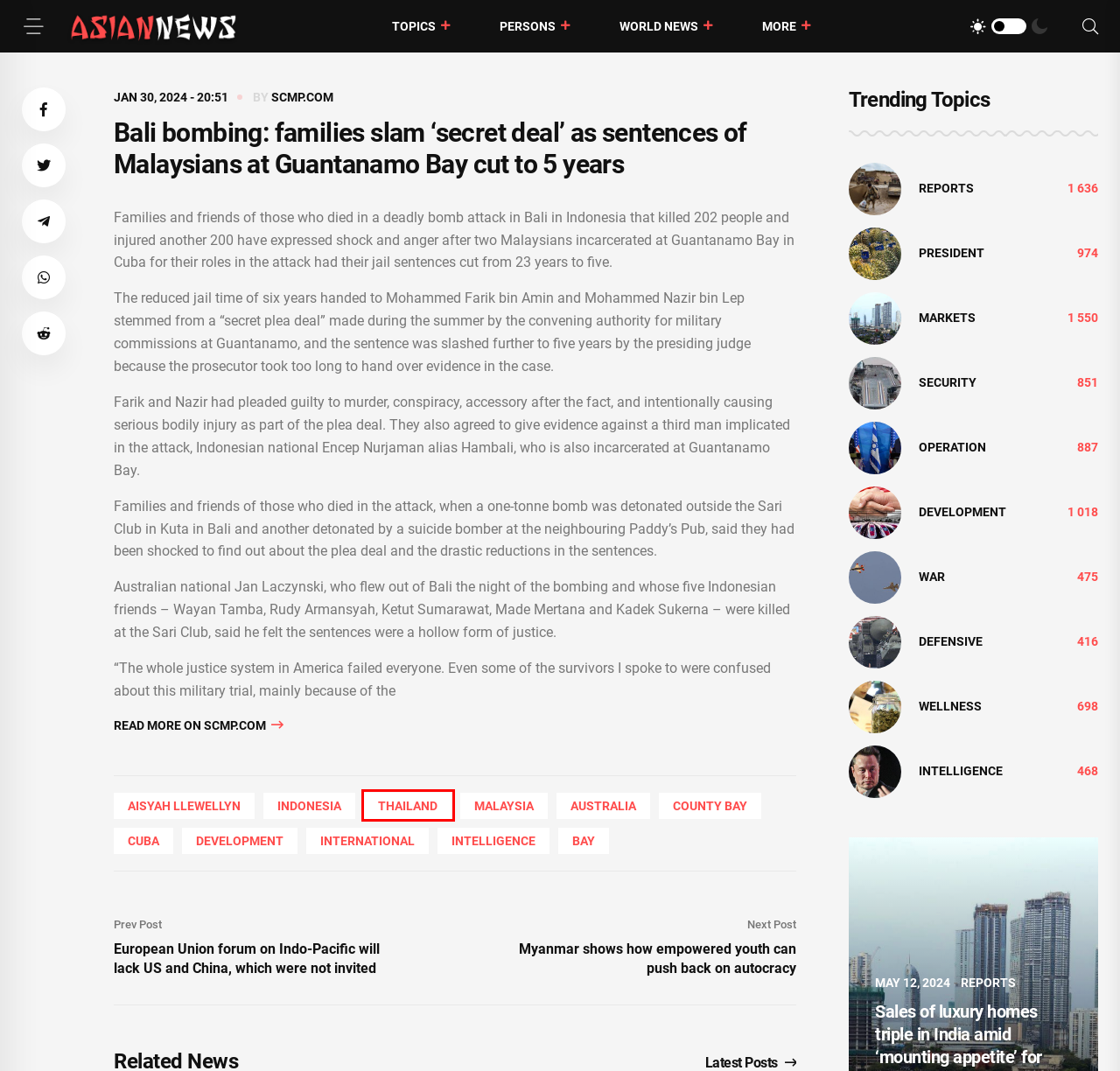Review the screenshot of a webpage which includes a red bounding box around an element. Select the description that best fits the new webpage once the element in the bounding box is clicked. Here are the candidates:
A. Thailand - asian-news.net
B. Defensive - asian-news.net
C. Operation - asian-news.net
D. Development - asian-news.net
E. president - asian-news.net
F. Wellness - asian-news.net
G. Intelligence - asian-news.net
H. war - asian-news.net

A